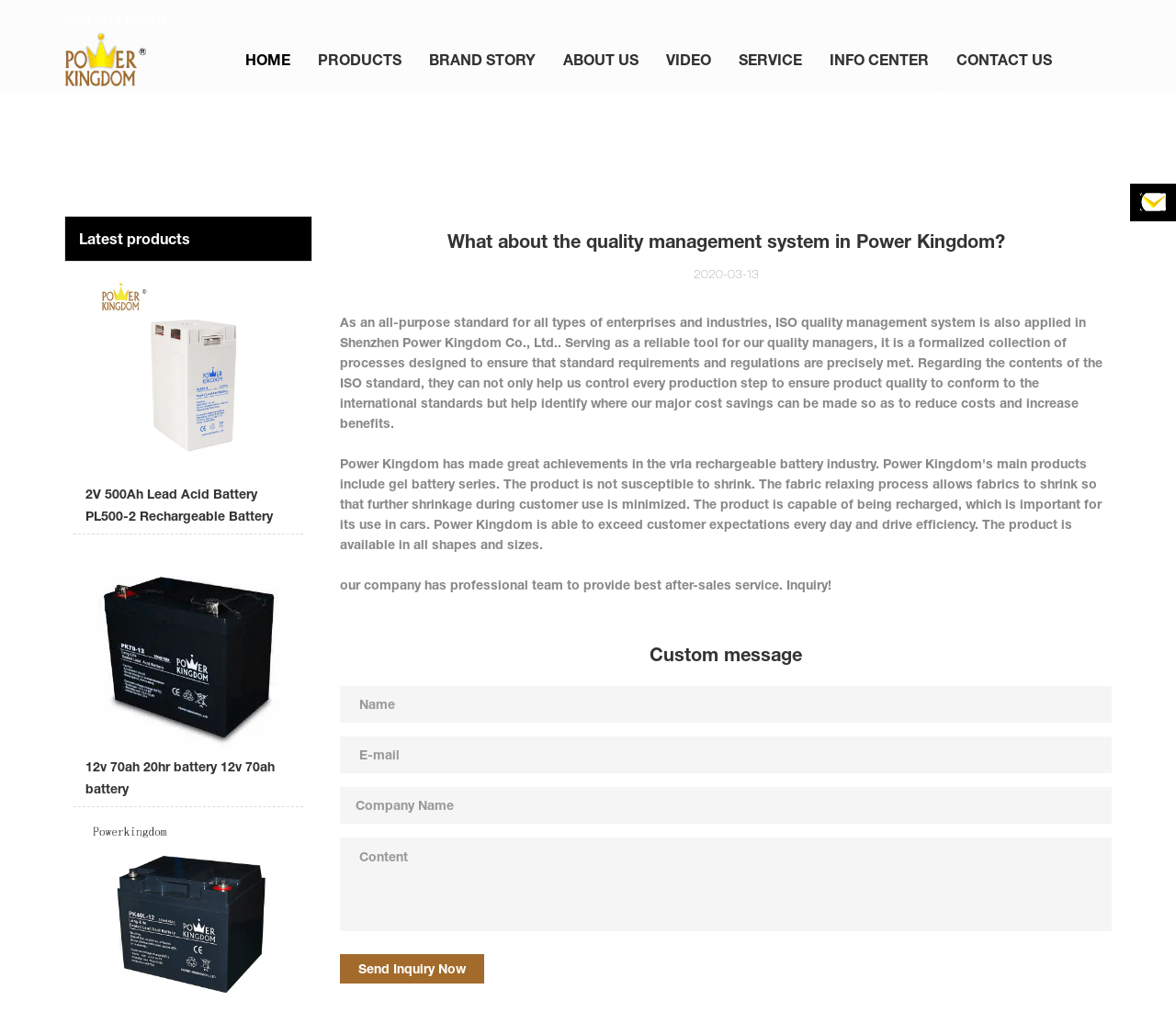What is the topic of the article on the webpage?
Please ensure your answer to the question is detailed and covers all necessary aspects.

The article on the webpage is about the quality management system in Power Kingdom, as indicated by the title 'What about the quality management system in Power Kingdom?' and the content of the article.